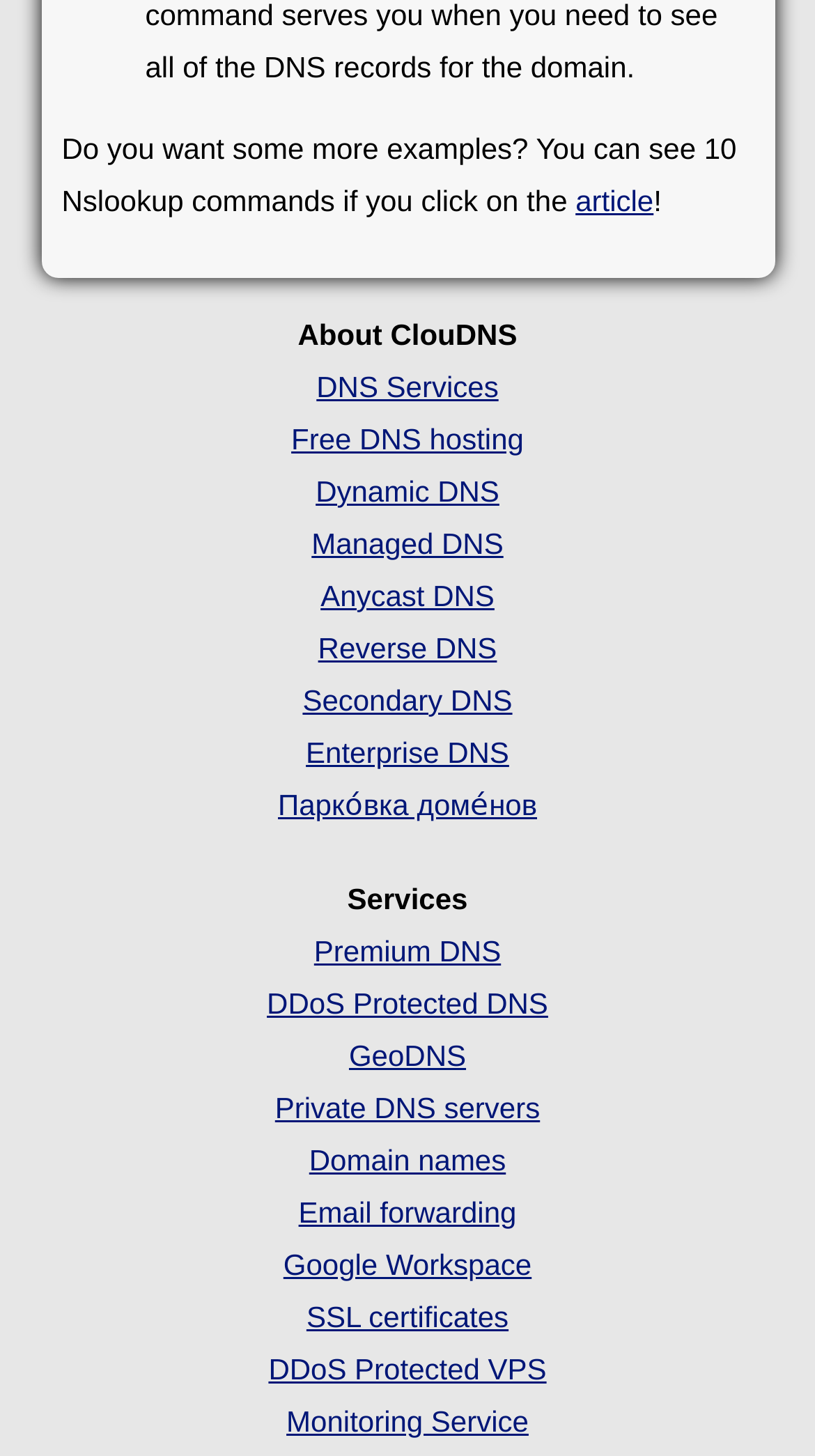Please identify the bounding box coordinates of the area I need to click to accomplish the following instruction: "Explore Free DNS hosting".

[0.357, 0.29, 0.643, 0.313]